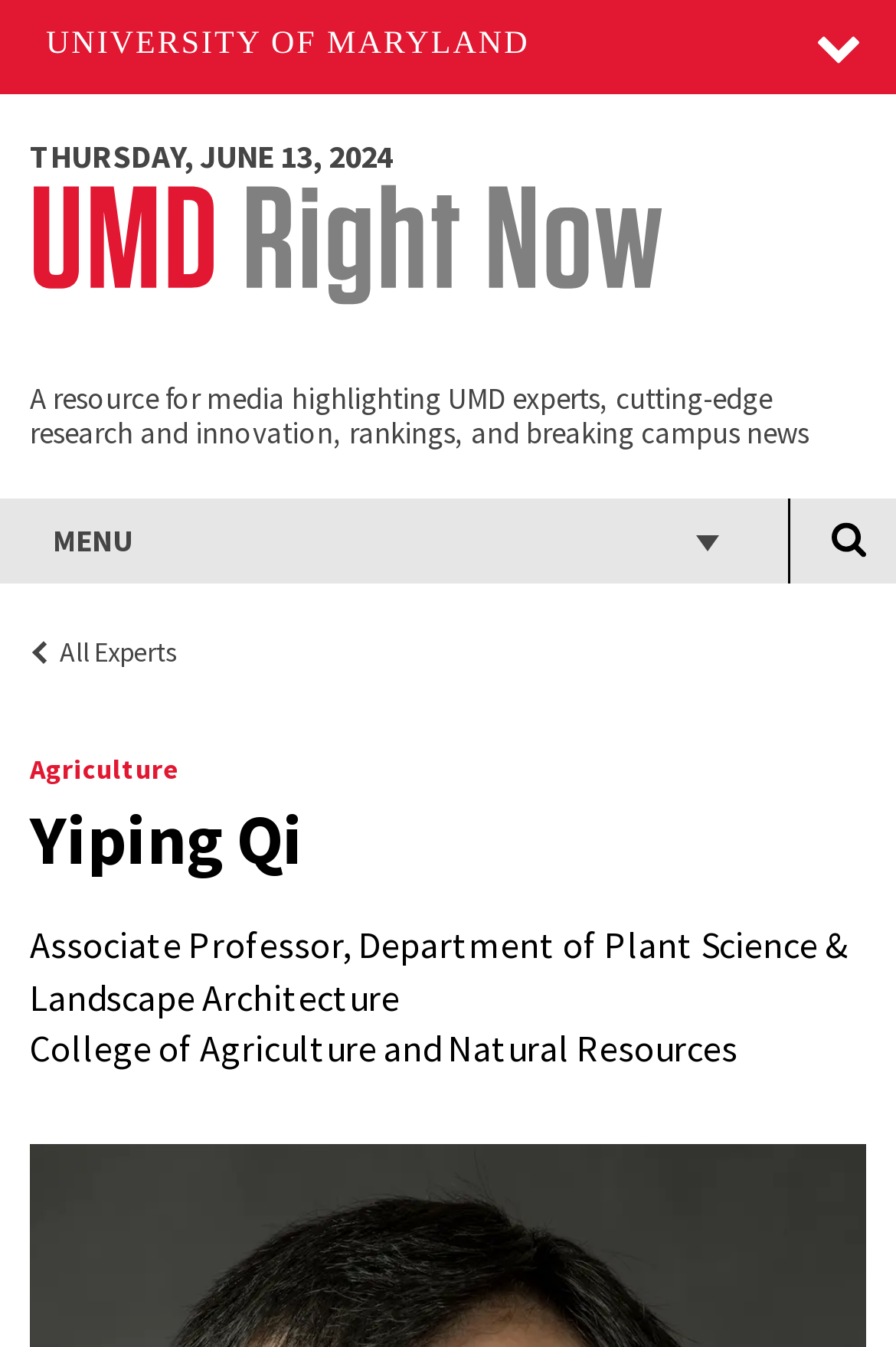Construct a comprehensive caption that outlines the webpage's structure and content.

The webpage is about Yiping Qi, an Associate Professor in the Department of Plant Science & Landscape Architecture. At the top left, there is a link to the UNIVERSITY OF MARYLAND, and a button to toggle the mobile menu is located at the top right. Below the university link, there is a static text displaying the current date, THURSDAY, JUNE 13, 2024. 

To the right of the date, there is a logo for the University of Maryland Right Now Site, which is an image. Below the logo, there is a link to skip to the content. A brief description of the webpage is provided in a static text, stating that it is a resource for media highlighting UMD experts, cutting-edge research and innovation, rankings, and breaking campus news.

On the top right, there are two buttons, MENU and Search. The Search button has an associated image and a hidden textbox to input search queries. Below the Search button, there are three links: All Experts, Agriculture, and the main content of the webpage starts with three headings. The first heading is the name Yiping Qi, followed by his title, Associate Professor, Department of Plant Science & Landscape Architecture, and finally, his affiliation, College of Agriculture and Natural Resources.